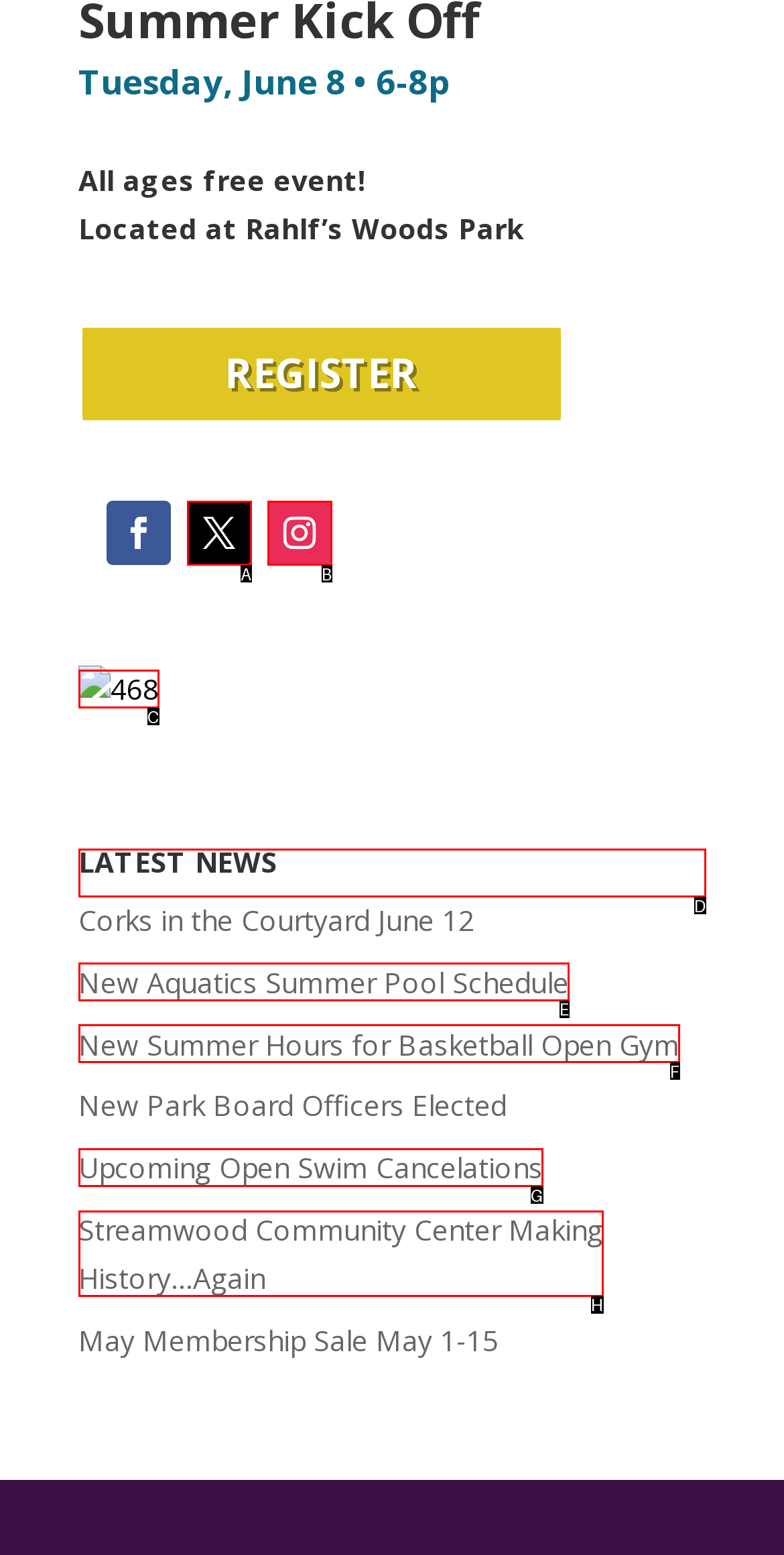Based on the choices marked in the screenshot, which letter represents the correct UI element to perform the task: Click the company logo?

None